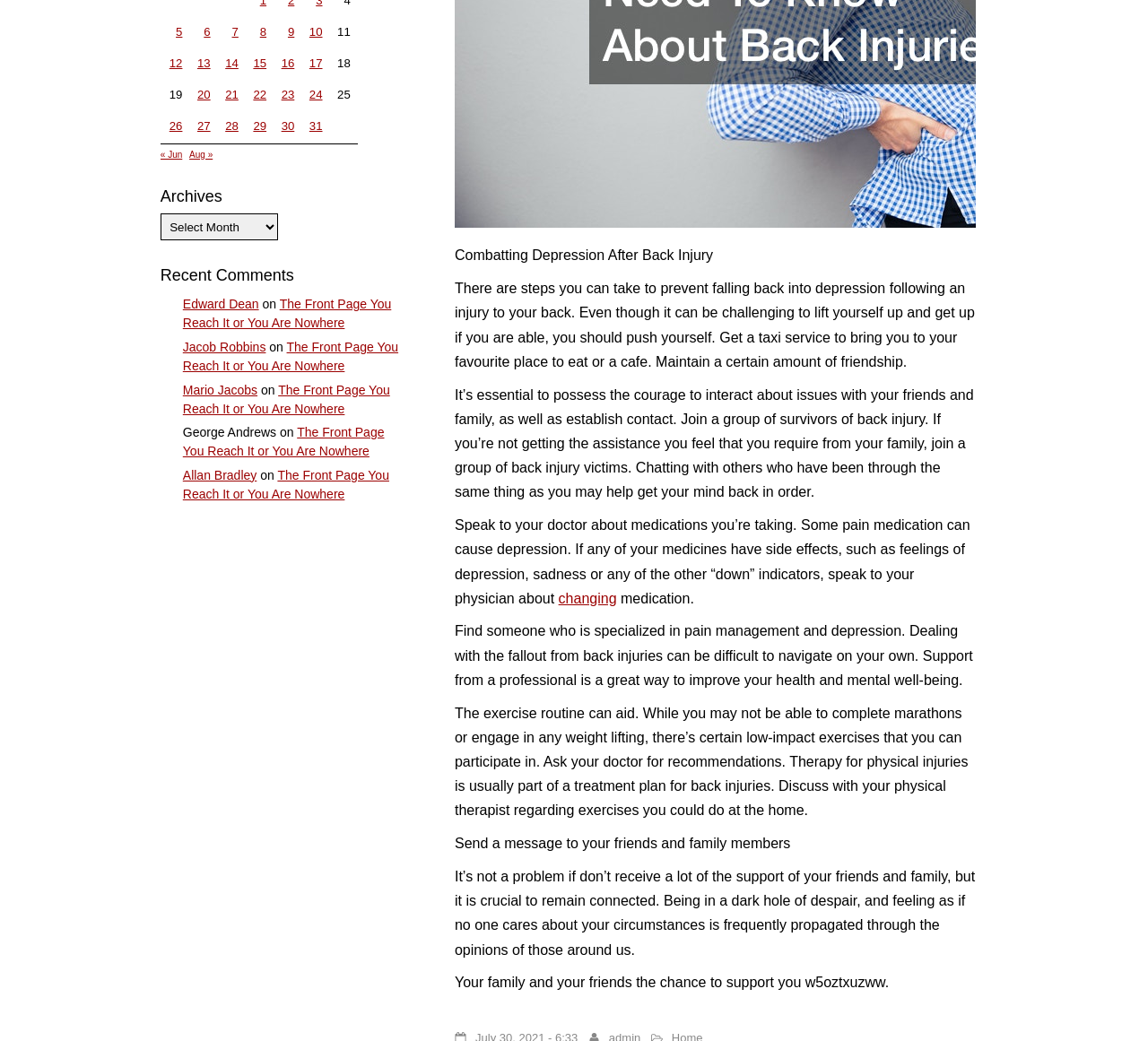Provide the bounding box for the UI element matching this description: "changing".

[0.486, 0.567, 0.537, 0.582]